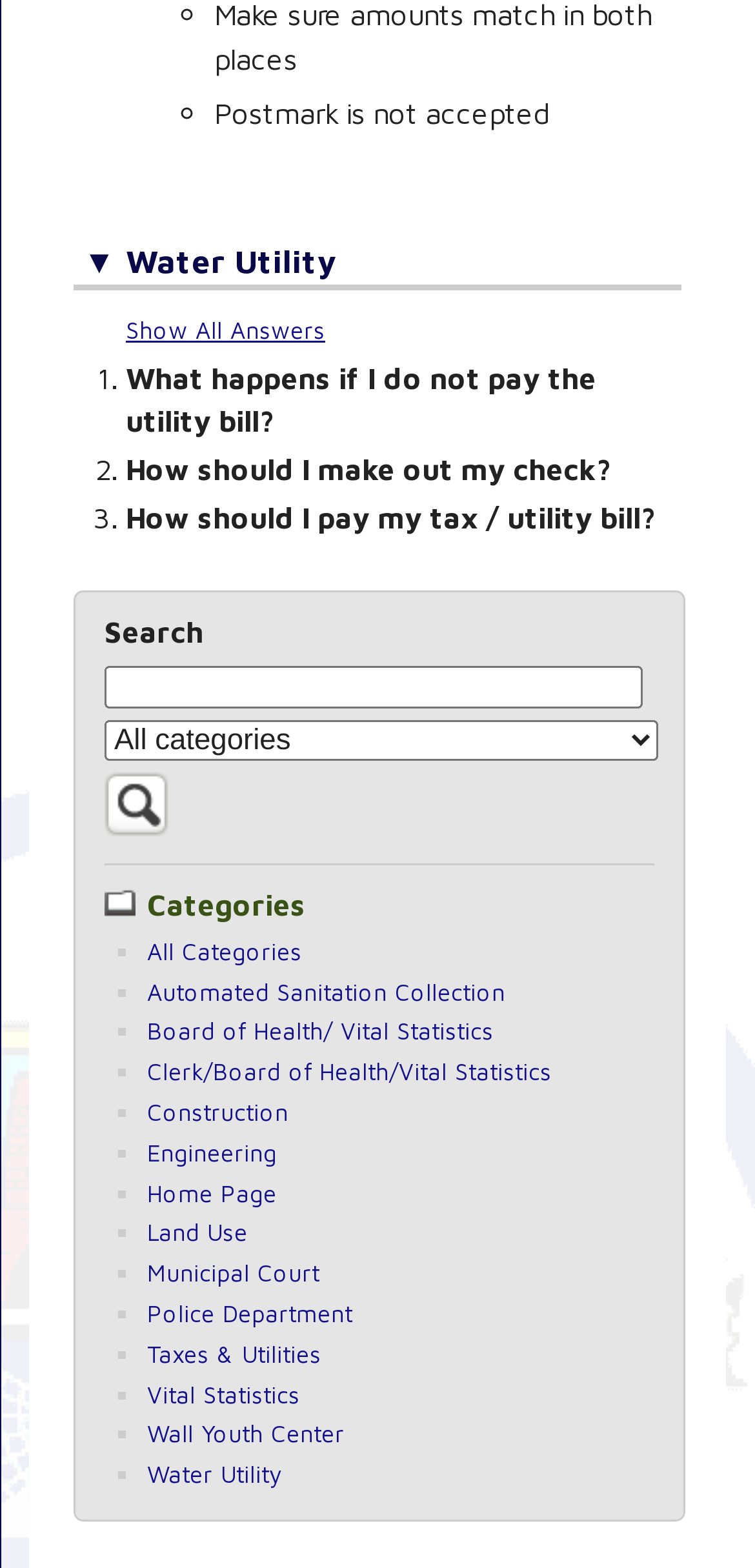Please specify the bounding box coordinates of the area that should be clicked to accomplish the following instruction: "Click on 'Water Utility'". The coordinates should consist of four float numbers between 0 and 1, i.e., [left, top, right, bottom].

[0.097, 0.153, 0.903, 0.186]